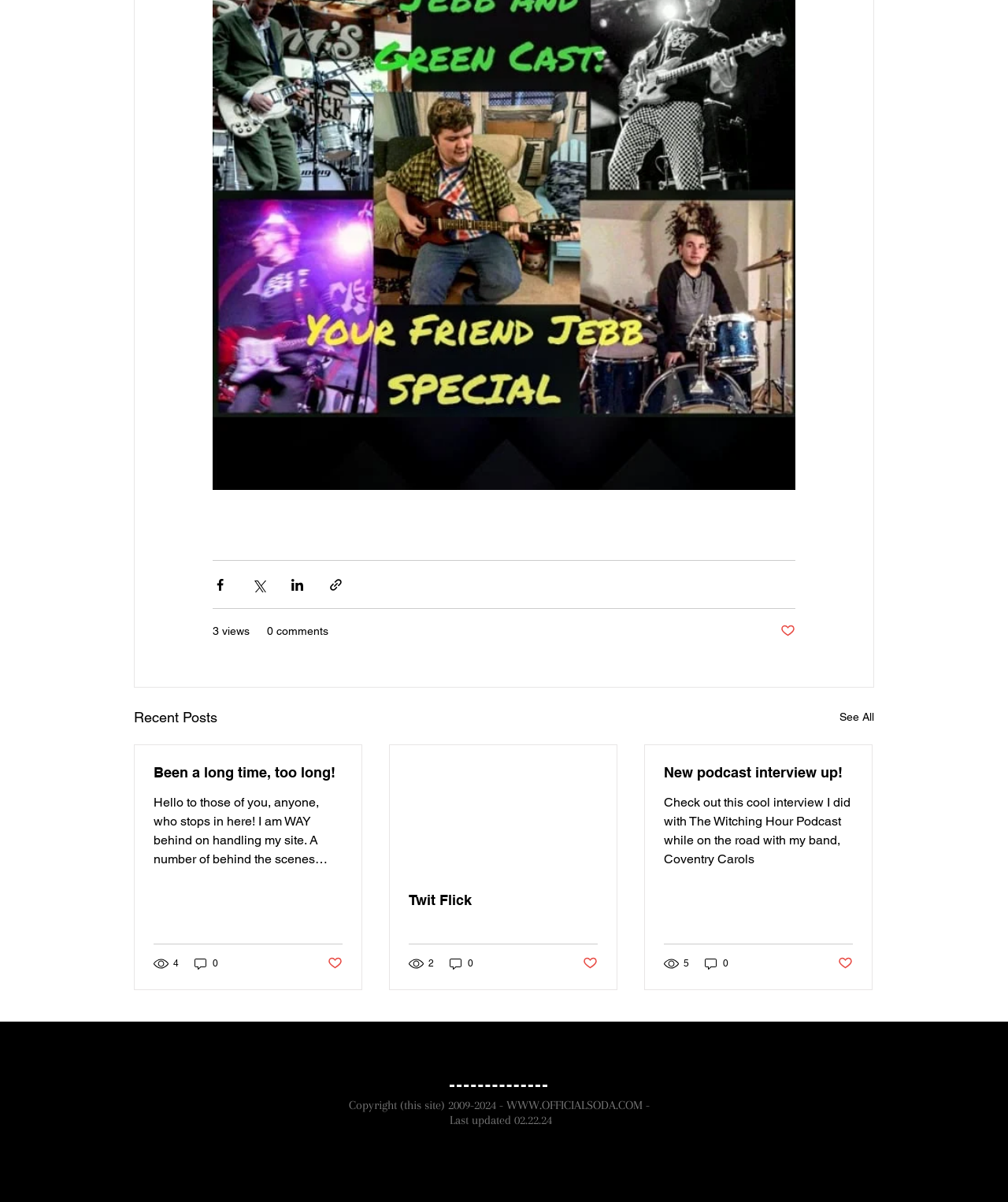Locate the bounding box coordinates of the area where you should click to accomplish the instruction: "Get free consultation".

None